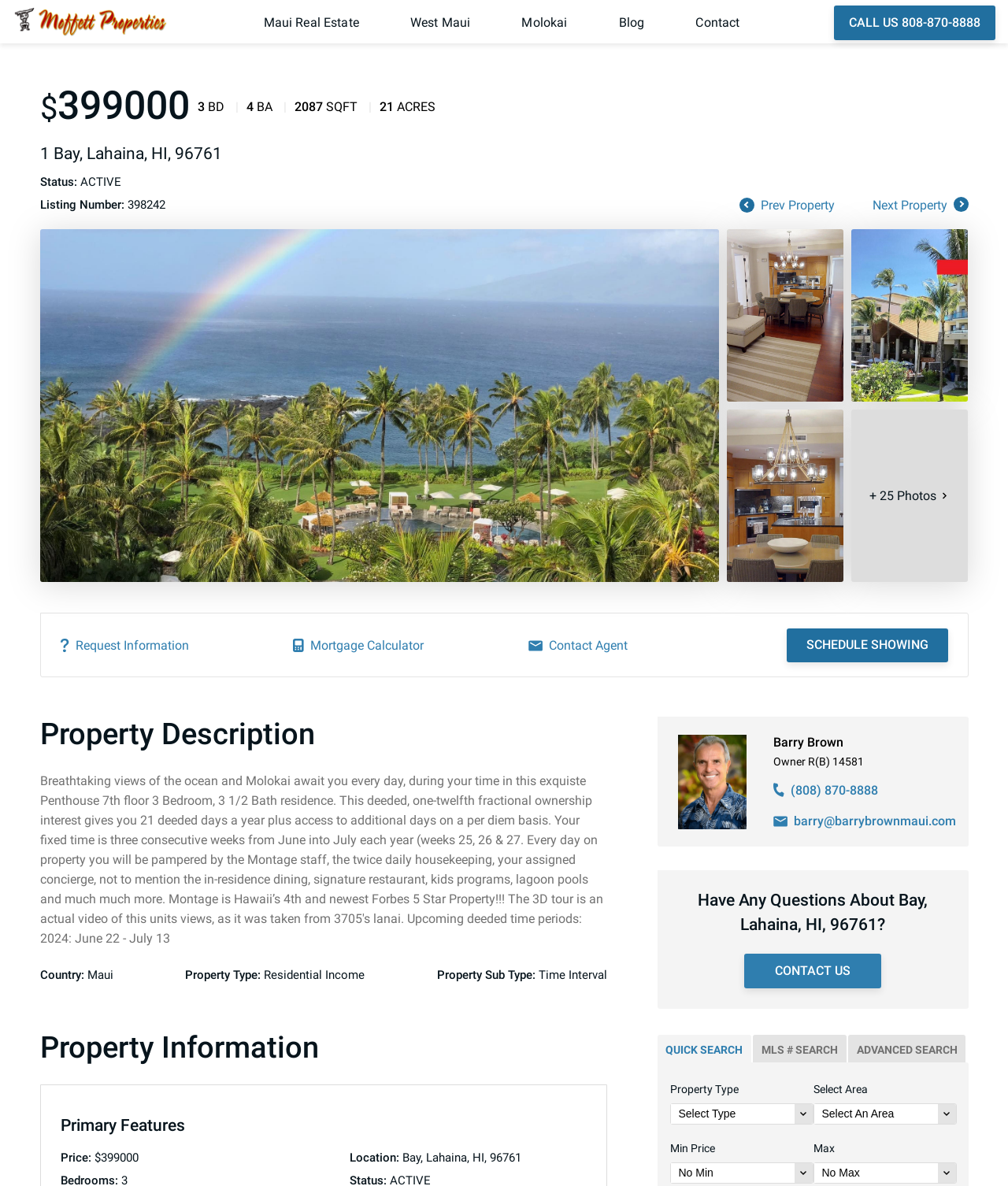Determine the bounding box for the described HTML element: "Molokai". Ensure the coordinates are four float numbers between 0 and 1 in the format [left, top, right, bottom].

[0.518, 0.013, 0.563, 0.025]